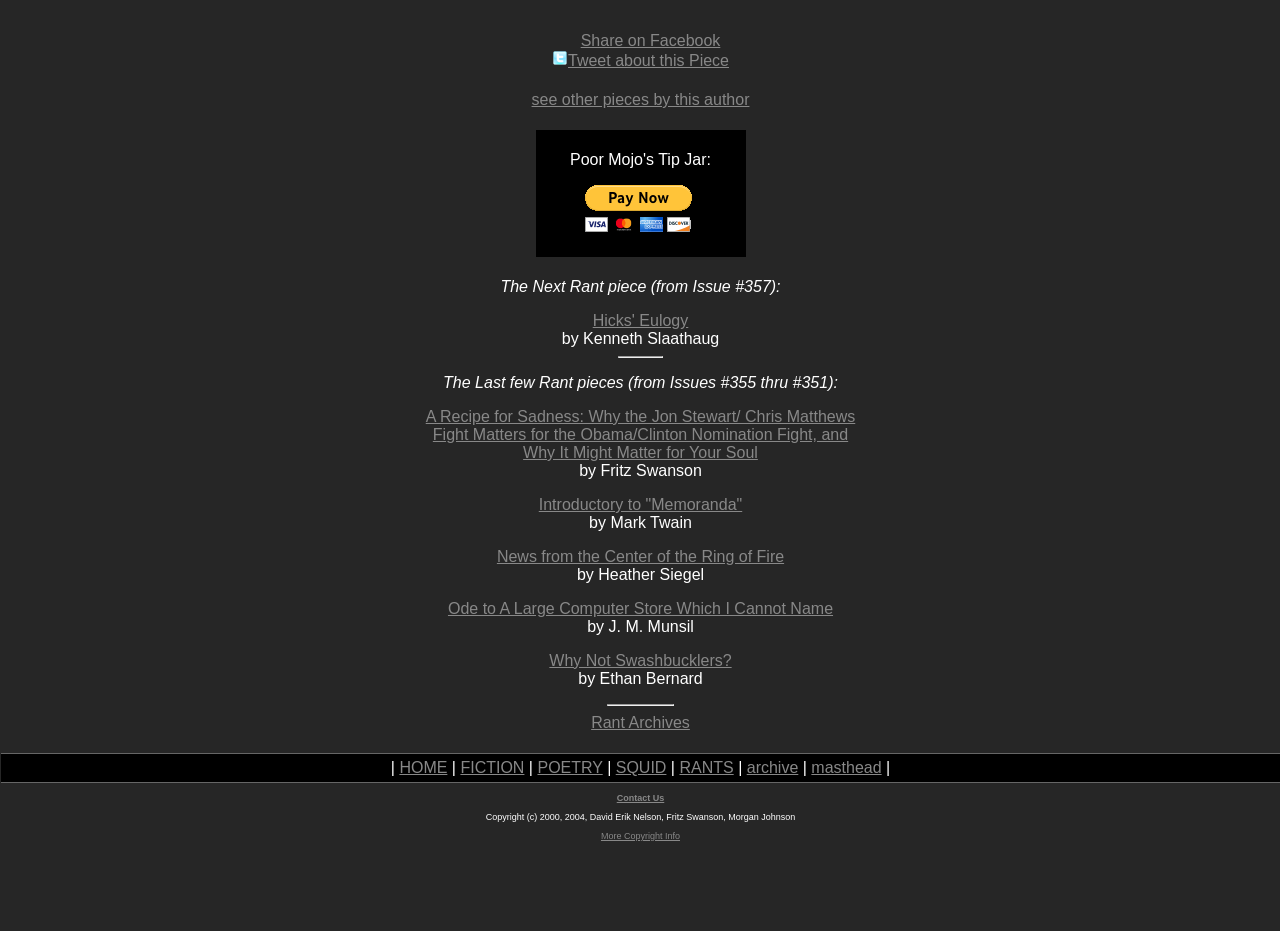Extract the bounding box coordinates for the UI element described as: "The Cascade Flower Arrangement".

None